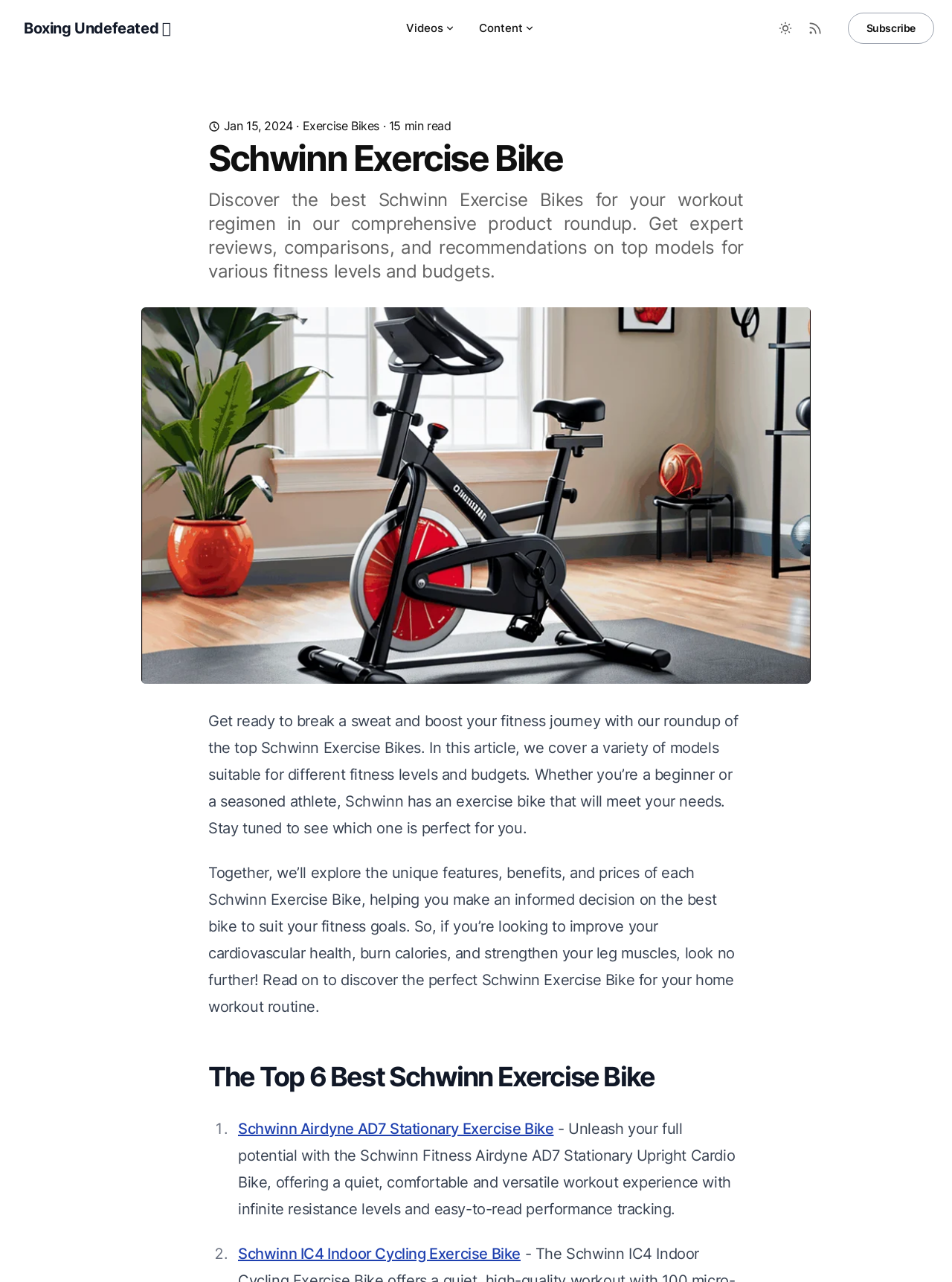Pinpoint the bounding box coordinates of the element that must be clicked to accomplish the following instruction: "Explore the Schwinn IC4 Indoor Cycling Exercise Bike". The coordinates should be in the format of four float numbers between 0 and 1, i.e., [left, top, right, bottom].

[0.25, 0.971, 0.547, 0.985]